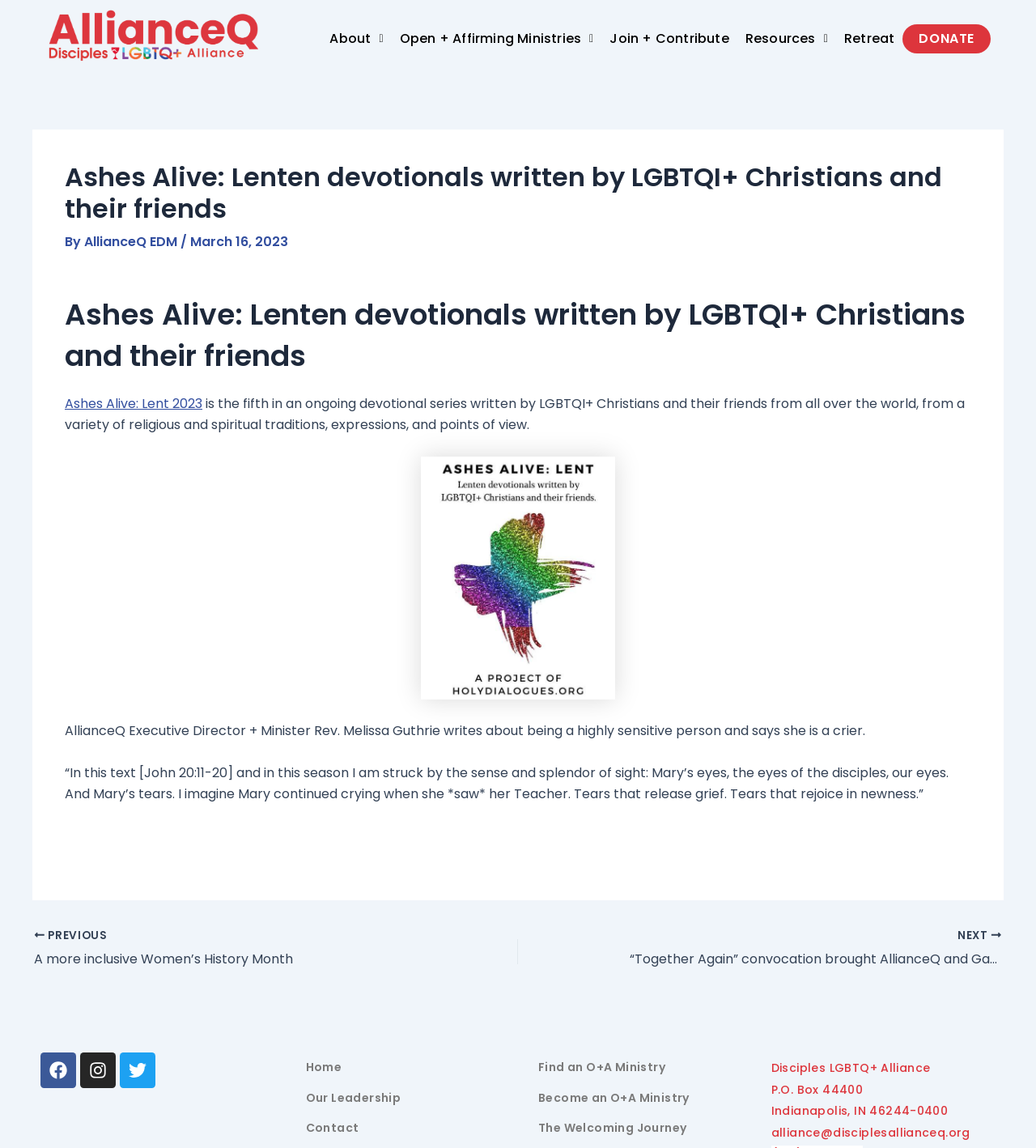What is the name of the organization?
Give a detailed response to the question by analyzing the screenshot.

I found the answer by looking at the footer section of the webpage which mentions 'Disciples LGBTQ+ Alliance' along with the organization's address and contact information. This suggests that Disciples LGBTQ+ Alliance is the name of the organization.